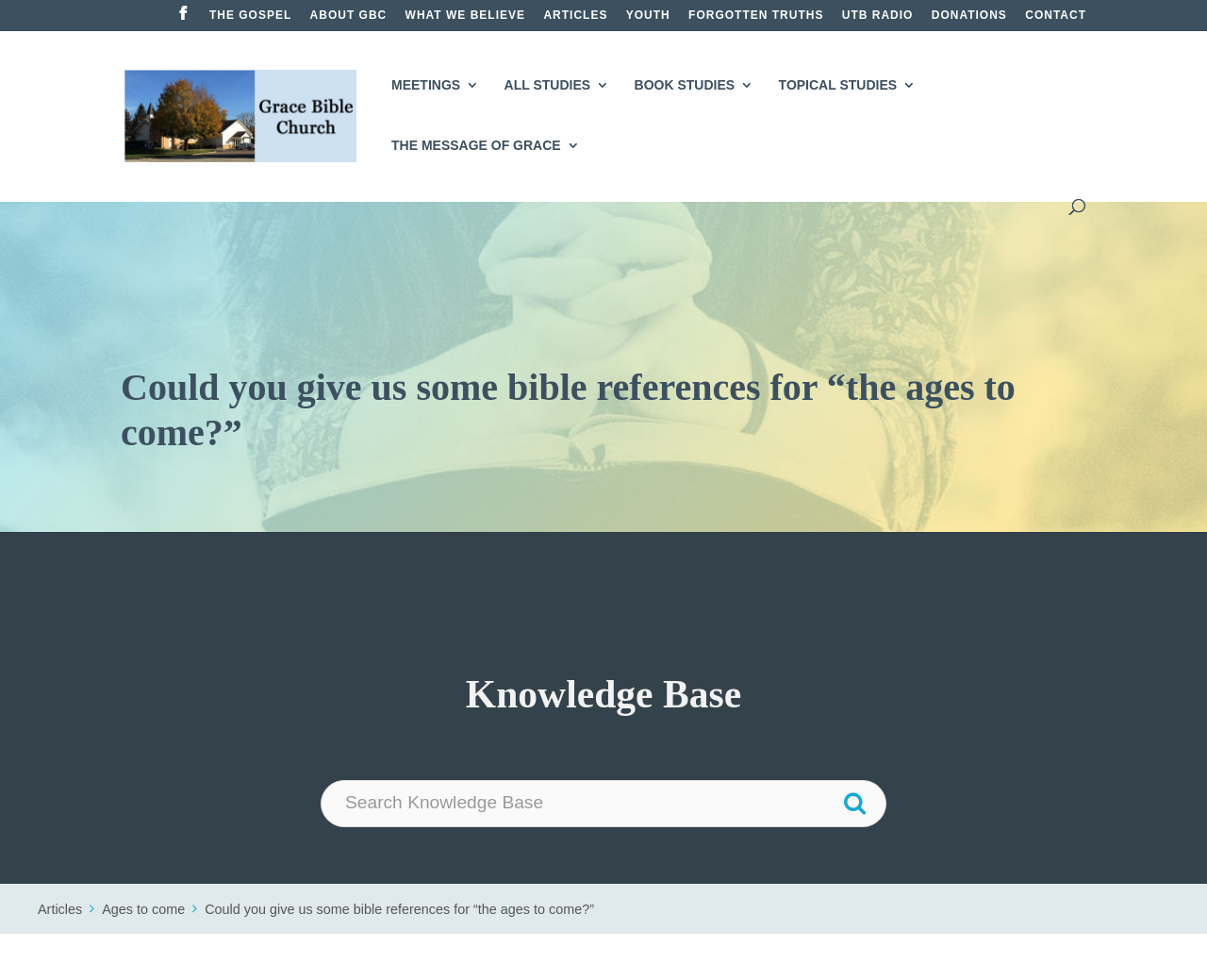Identify the bounding box coordinates for the UI element described as: "name="s" placeholder="Search …" title="Search for:"".

[0.157, 0.031, 0.877, 0.033]